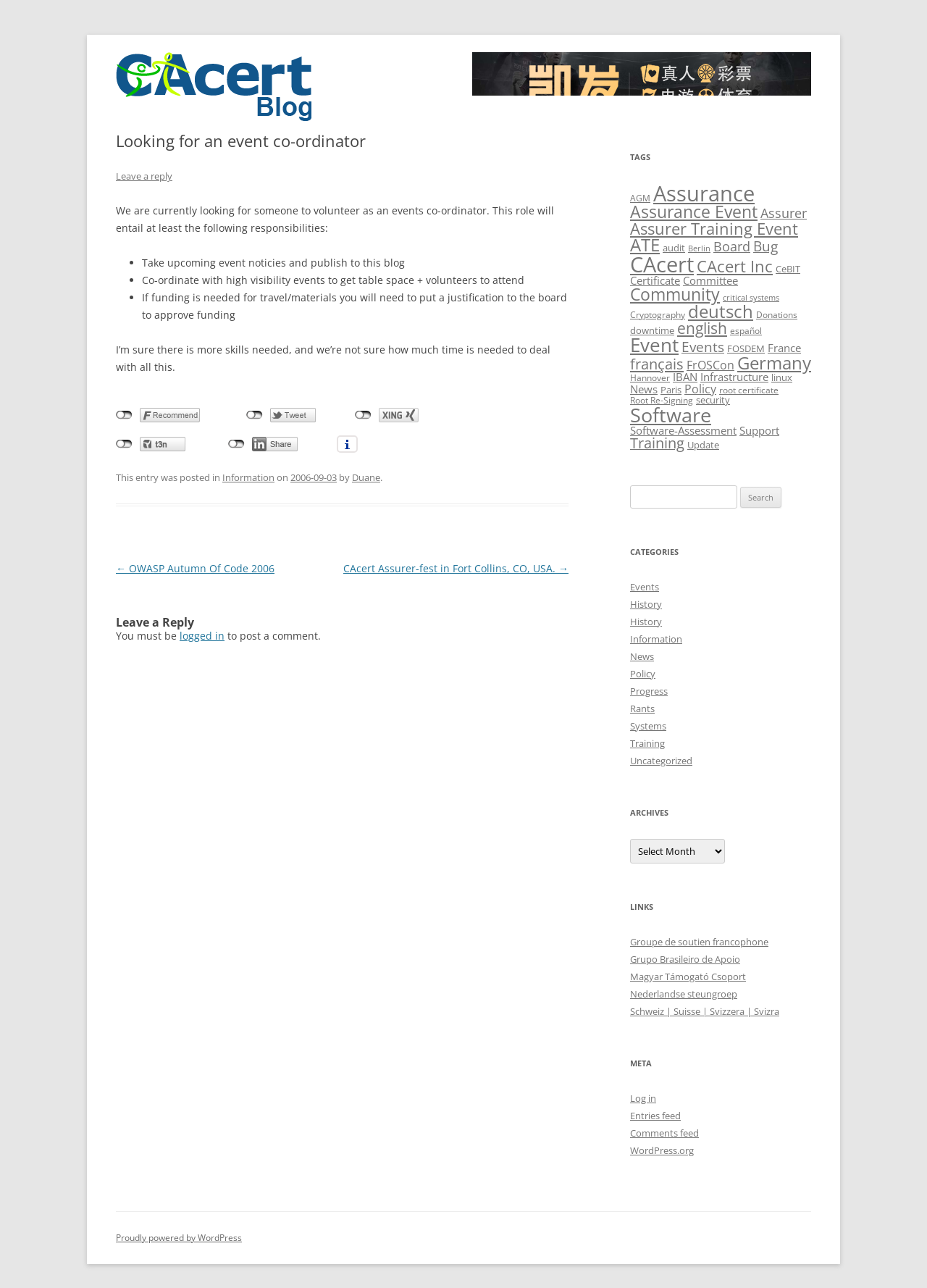Examine the image and give a thorough answer to the following question:
What is the date of the blog post?

The date of the blog post can be found in the footer section, where it says 'Posted in Information on 2006-09-03 by Duane'.